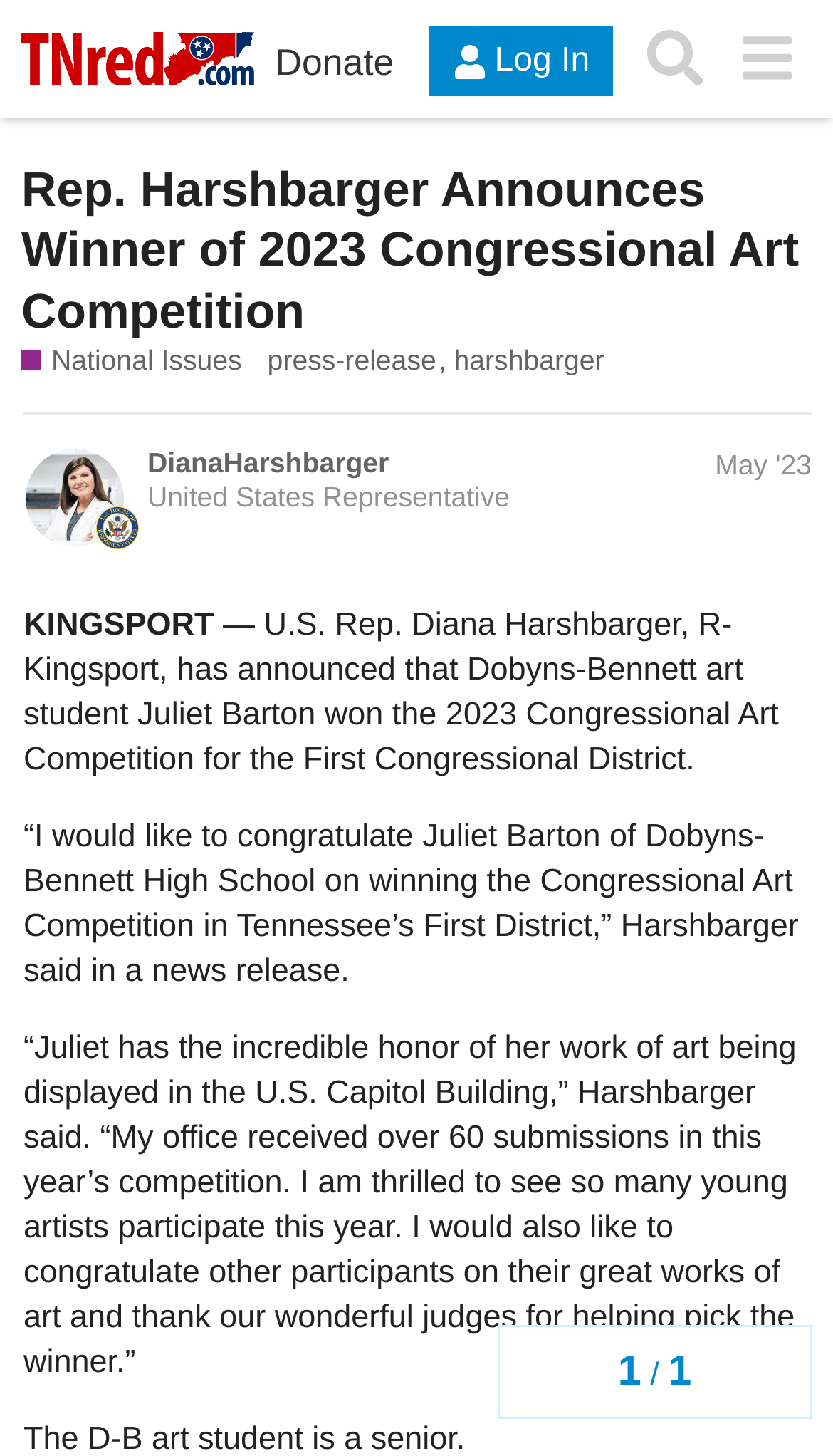Mark the bounding box of the element that matches the following description: "Instagram".

None